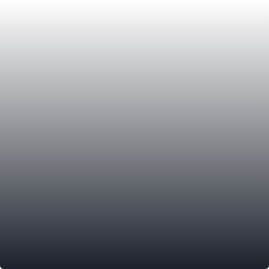Use the information in the screenshot to answer the question comprehensively: What type of accommodations is the image associated with?

The image is part of a gallery dedicated to the Taranga Safari Lodge, and the luxurious imagery is typically associated with upscale safari accommodations, suggesting that the lodge offers high-end safari experiences.